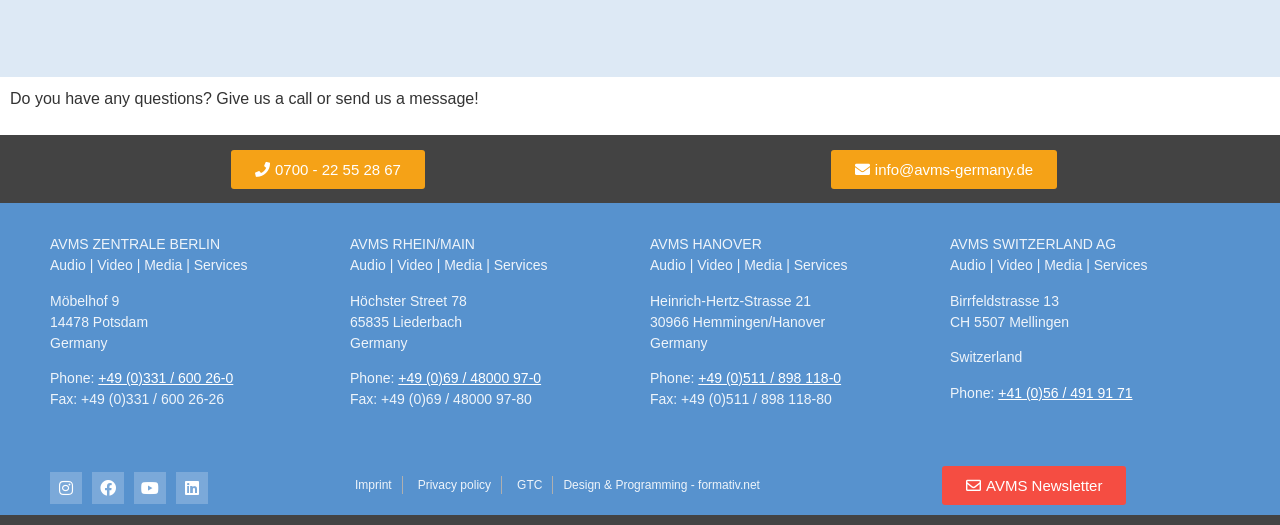Use a single word or phrase to answer this question: 
What is the fax number of AVMS Hanover?

+49 (0)511 / 898 118-80